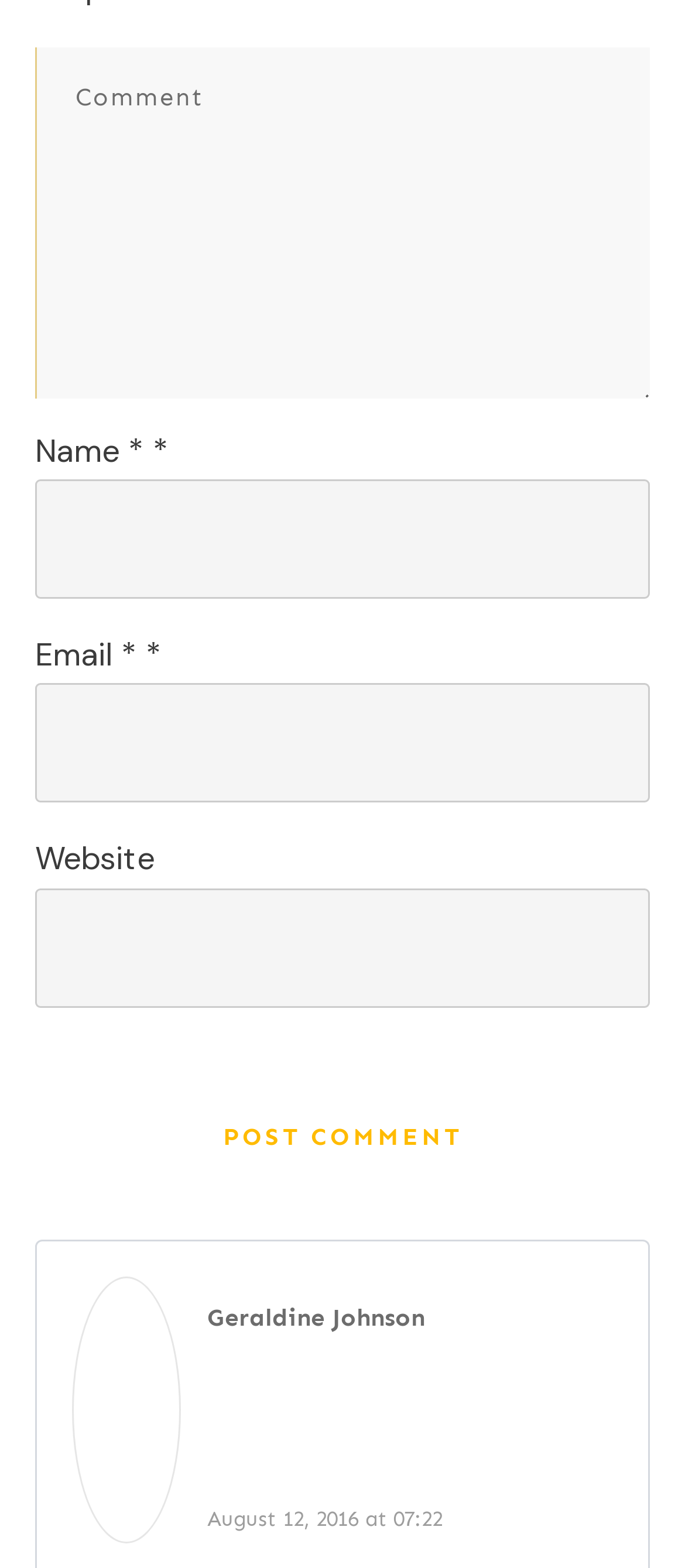Provide a short answer using a single word or phrase for the following question: 
Who is the author of the comment?

Geraldine Johnson